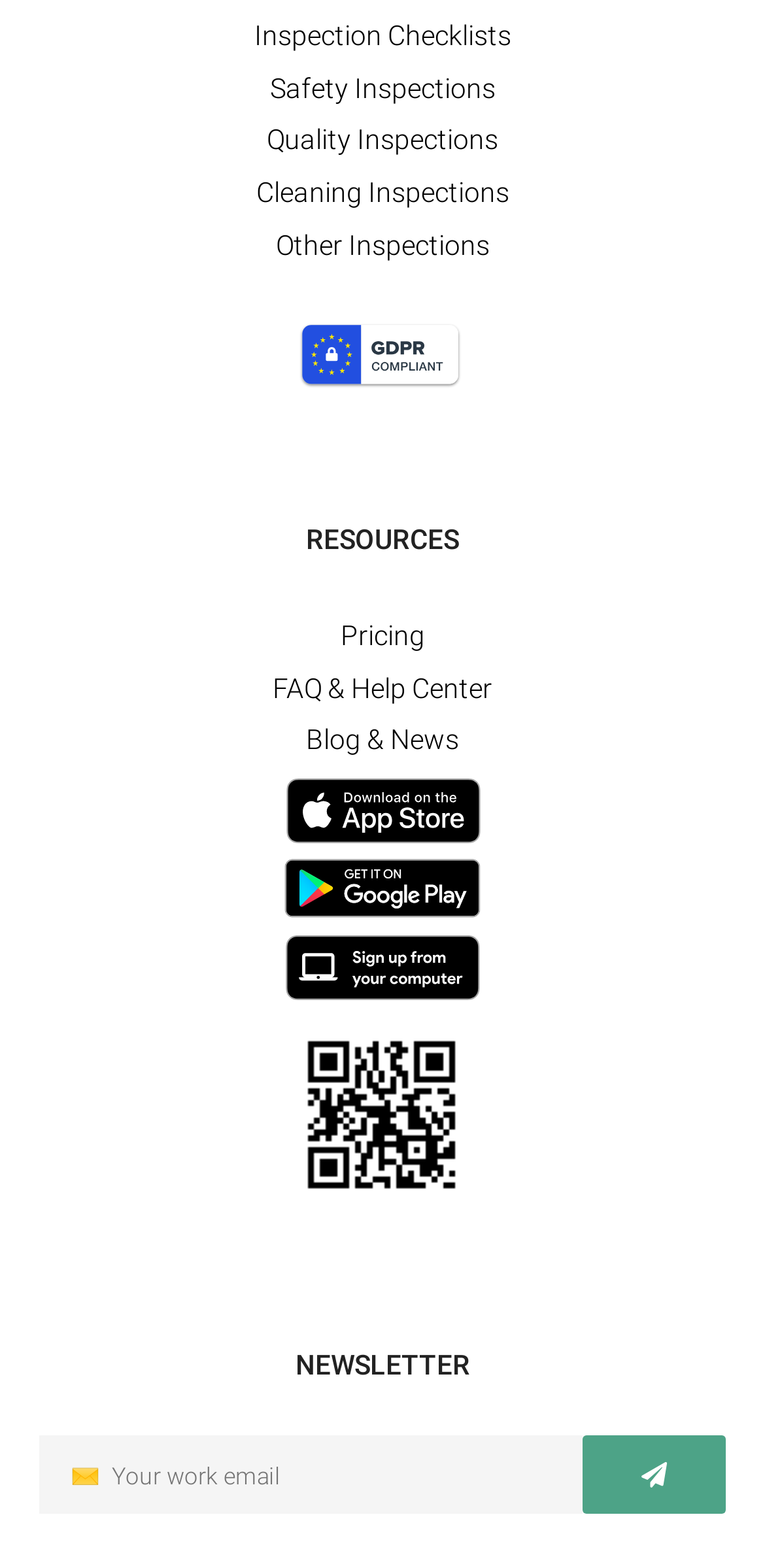Highlight the bounding box of the UI element that corresponds to this description: "Quality Inspections".

[0.051, 0.073, 0.949, 0.106]